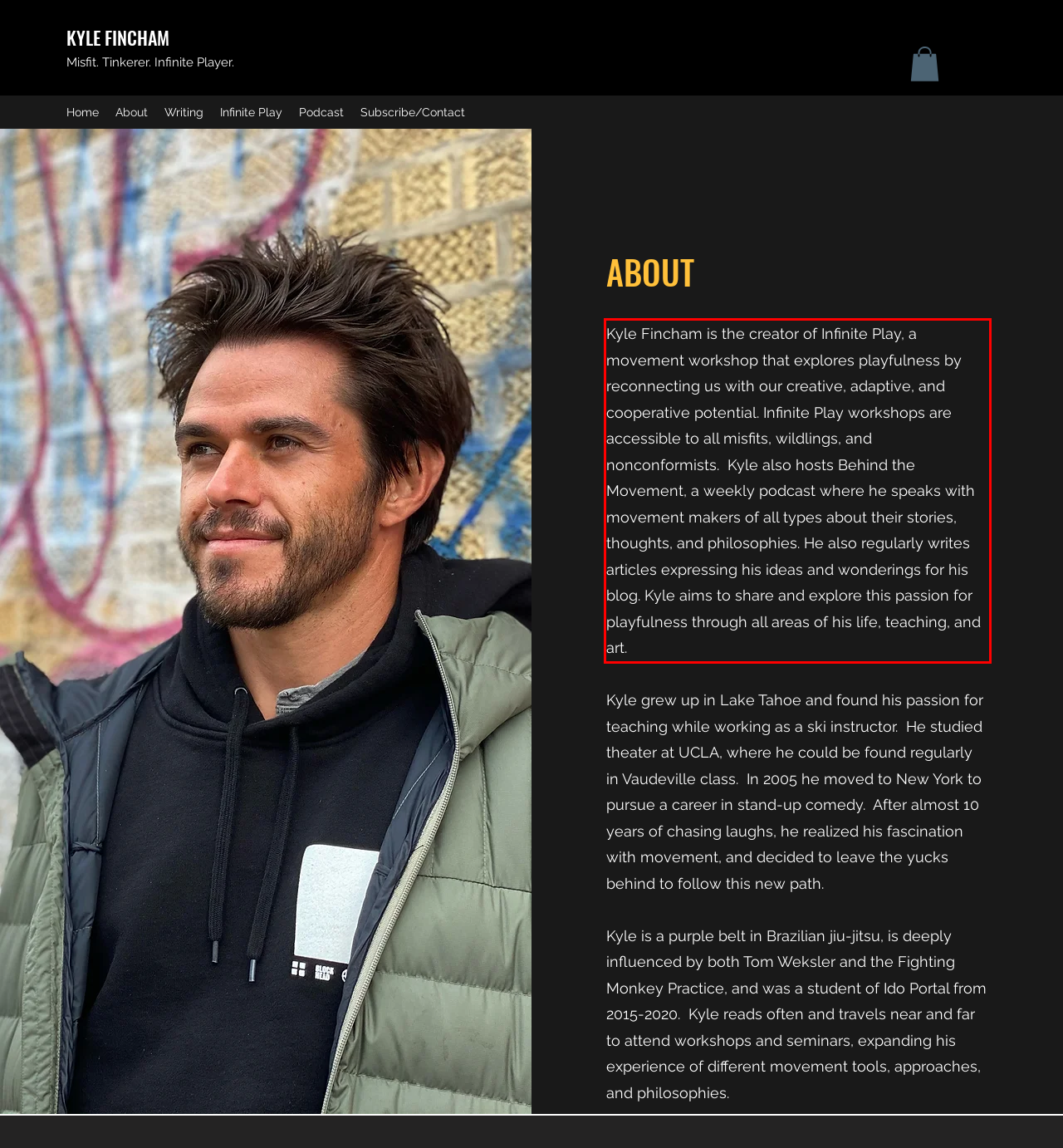From the screenshot of the webpage, locate the red bounding box and extract the text contained within that area.

Kyle Fincham is the creator of Infinite Play, a movement workshop that explores playfulness by reconnecting us with our creative, adaptive, and cooperative potential. Infinite Play workshops are accessible to all misfits, wildlings, and nonconformists. Kyle also hosts Behind the Movement, a weekly podcast where he speaks with movement makers of all types about their stories, thoughts, and philosophies. He also regularly writes articles expressing his ideas and wonderings for his blog. Kyle aims to share and explore this passion for playfulness through all areas of his life, teaching, and art.